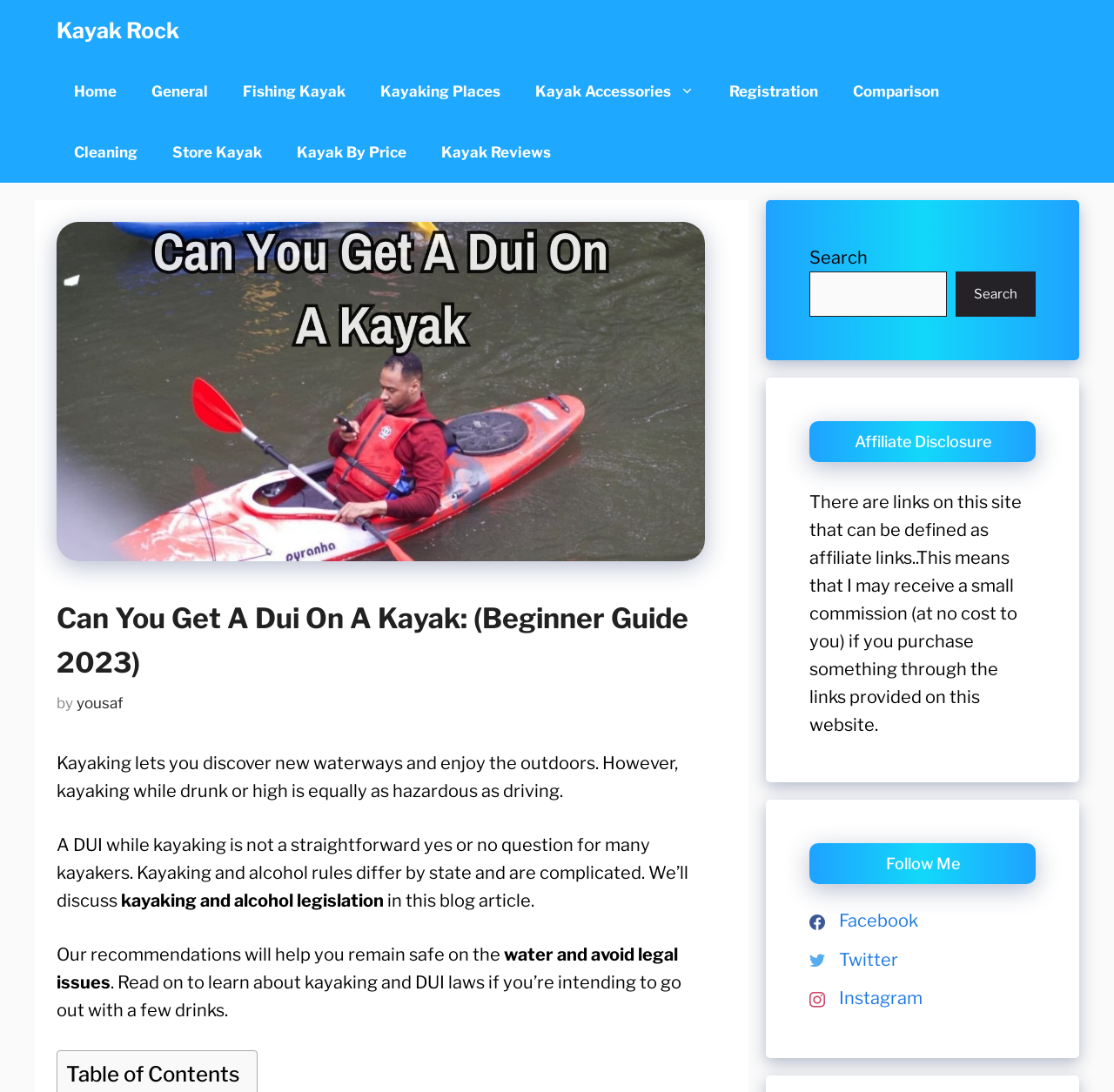What is the purpose of the 'Follow Me' section?
Examine the image and give a concise answer in one word or a short phrase.

To follow the author on social media